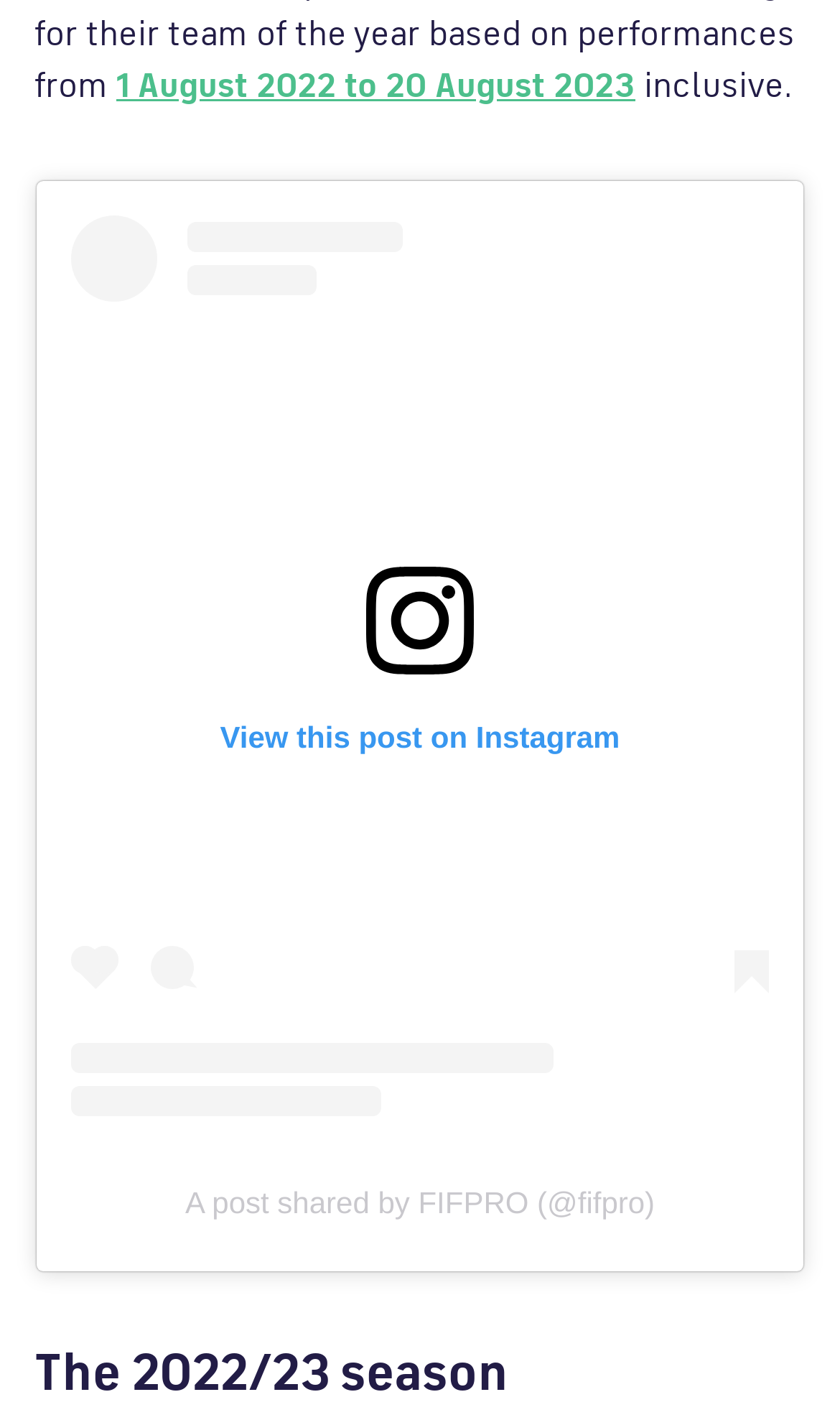What is the time period mentioned?
Provide a detailed and extensive answer to the question.

The time period is mentioned in the link at the top of the page, which says '1 August 2022 to 20 August 2023'. This link is likely a navigation element or a filter option.